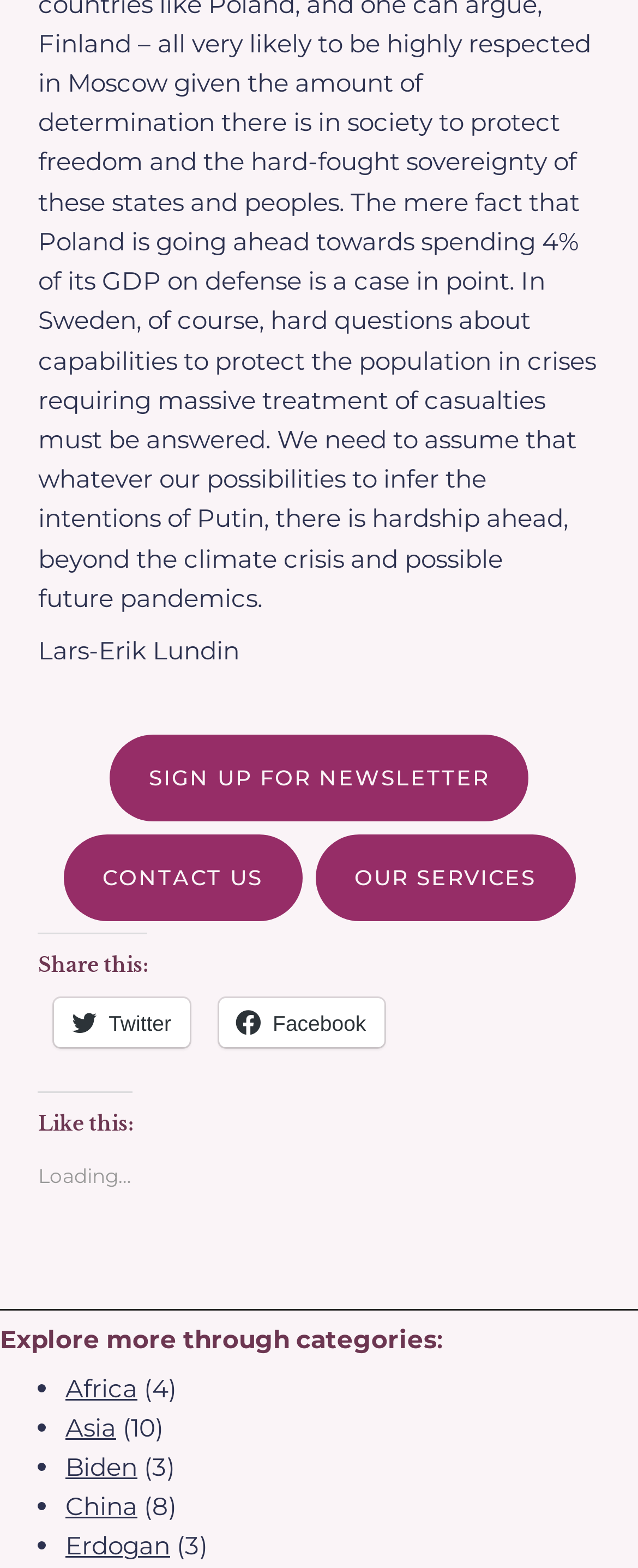Locate the bounding box coordinates of the element that should be clicked to execute the following instruction: "Go to previous article".

None